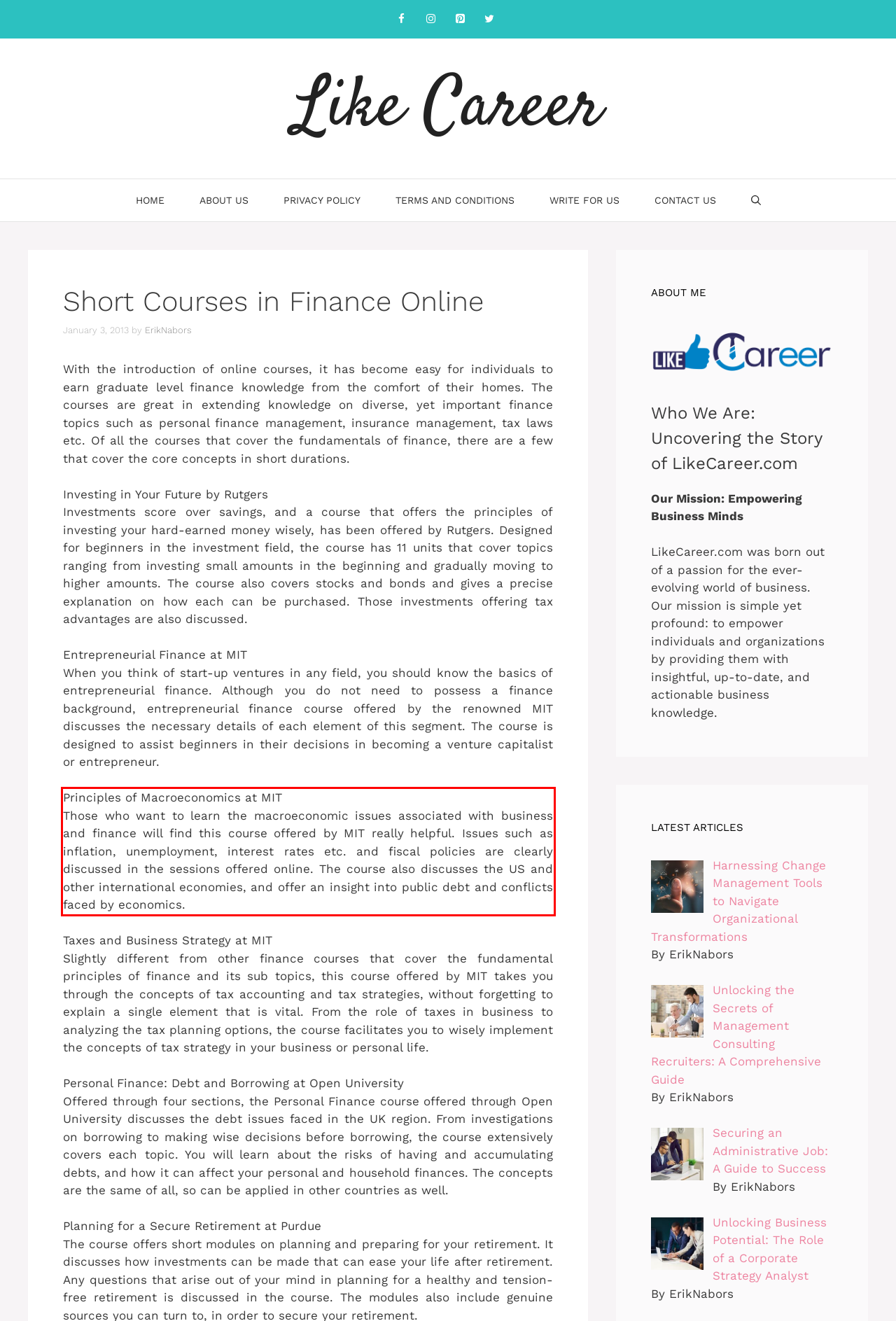You are given a screenshot with a red rectangle. Identify and extract the text within this red bounding box using OCR.

Principles of Macroeconomics at MIT Those who want to learn the macroeconomic issues associated with business and finance will find this course offered by MIT really helpful. Issues such as inflation, unemployment, interest rates etc. and fiscal policies are clearly discussed in the sessions offered online. The course also discusses the US and other international economies, and offer an insight into public debt and conflicts faced by economics.